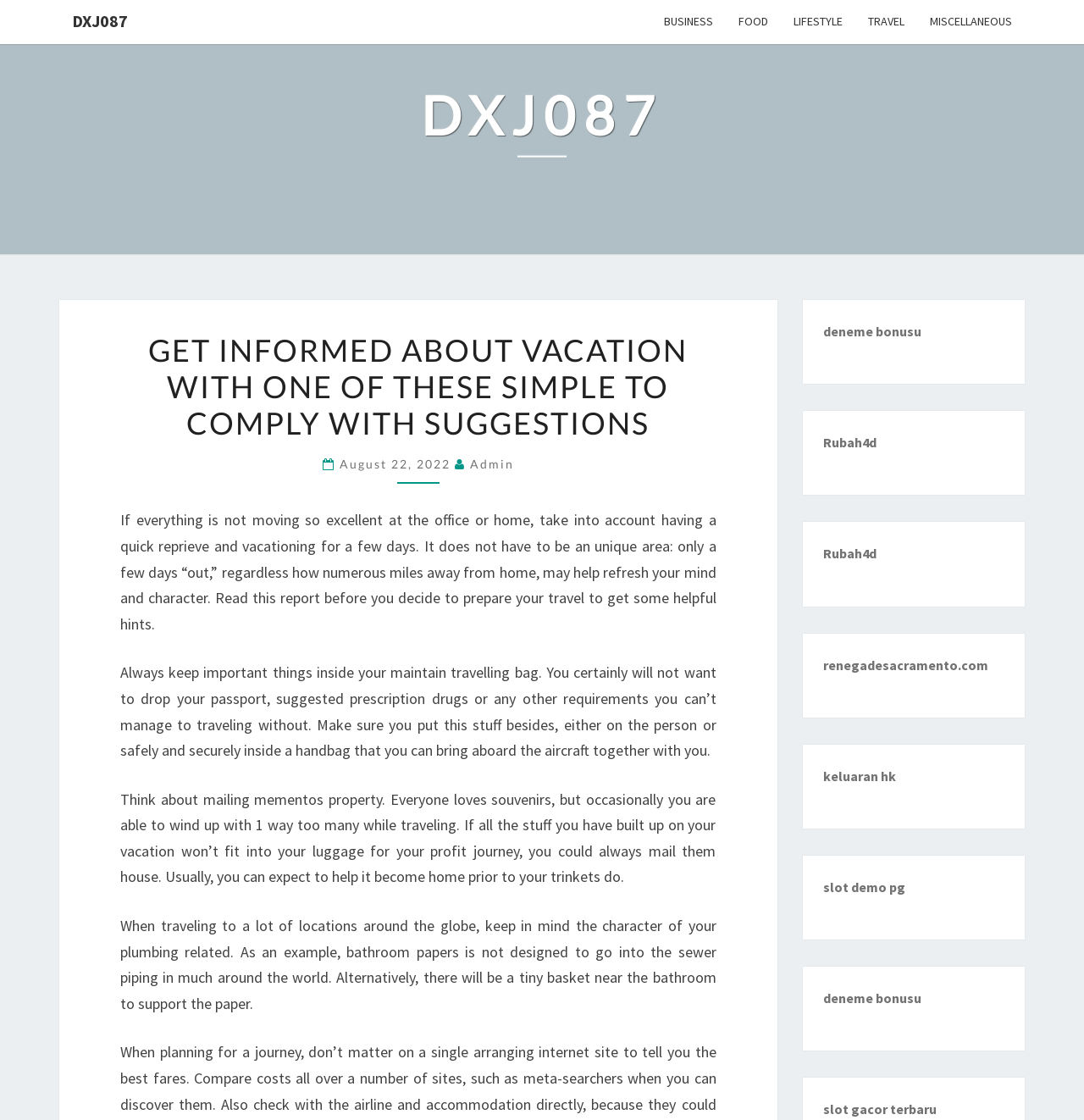Provide the bounding box coordinates of the UI element this sentence describes: "keluaran hk".

[0.759, 0.685, 0.826, 0.7]